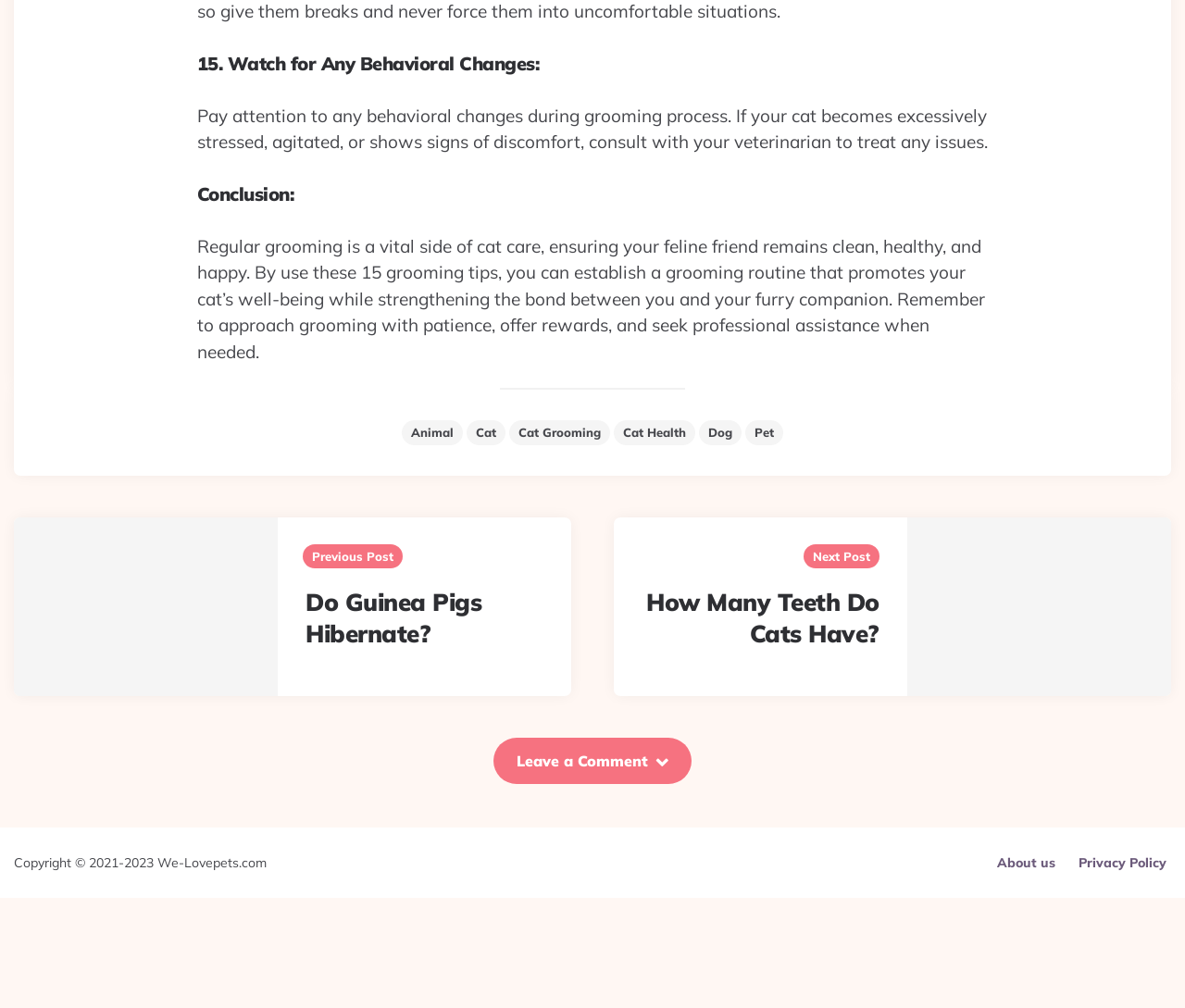Predict the bounding box coordinates of the area that should be clicked to accomplish the following instruction: "Visit the 'About us' page". The bounding box coordinates should consist of four float numbers between 0 and 1, i.e., [left, top, right, bottom].

[0.841, 0.847, 0.891, 0.864]